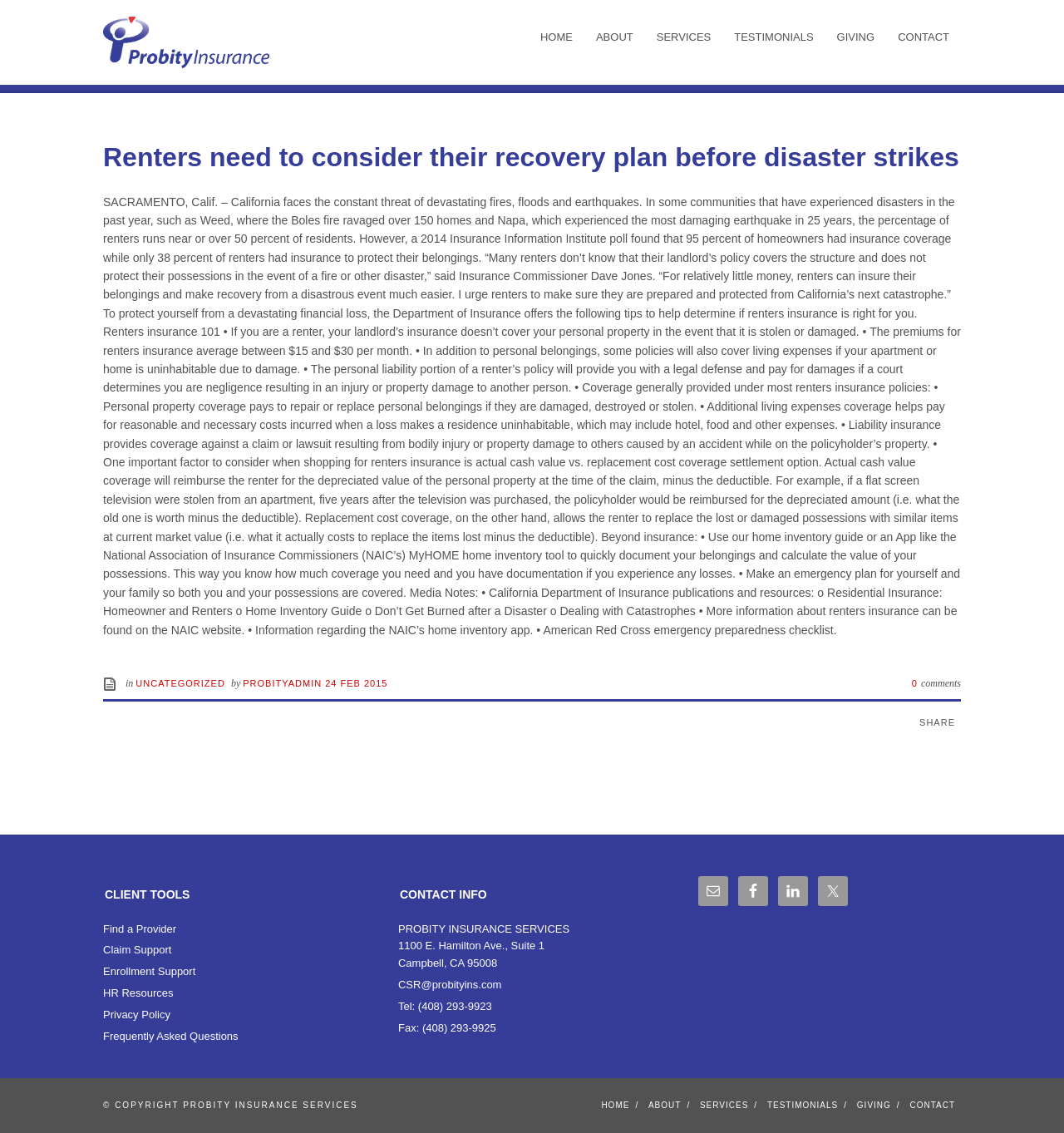Please find the bounding box coordinates of the element that must be clicked to perform the given instruction: "Find a provider". The coordinates should be four float numbers from 0 to 1, i.e., [left, top, right, bottom].

[0.097, 0.814, 0.166, 0.825]